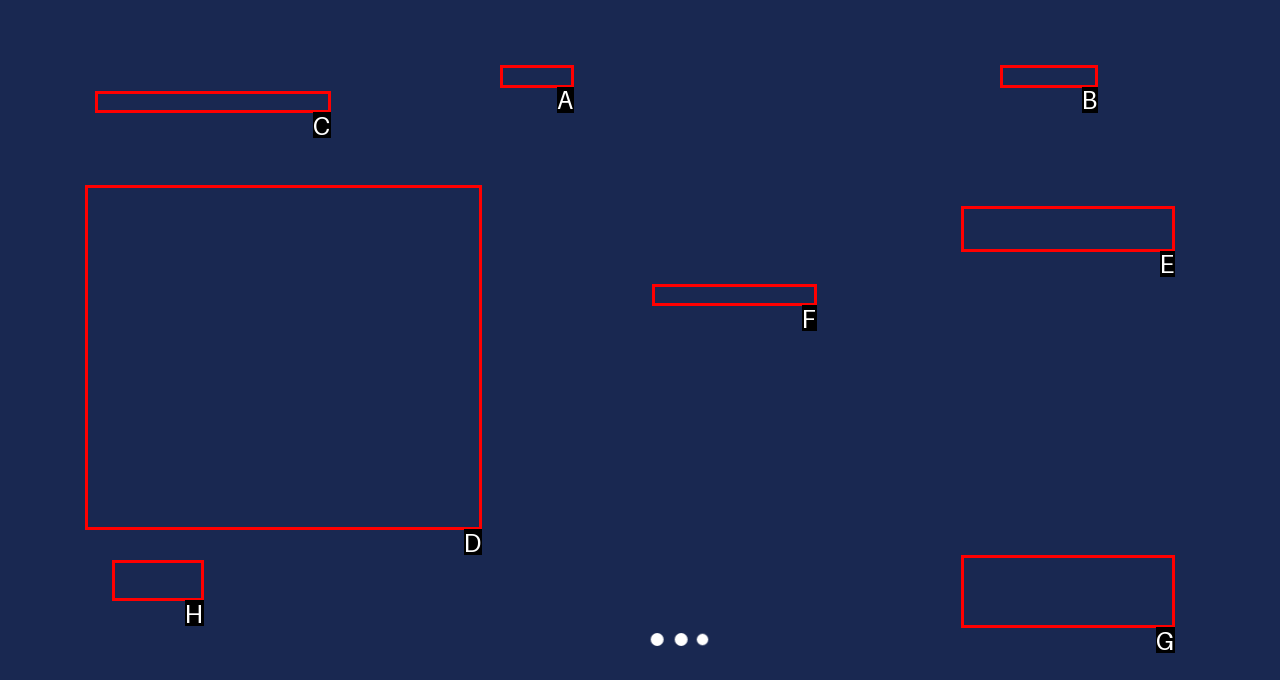Match the following description to a UI element: About Us
Provide the letter of the matching option directly.

A